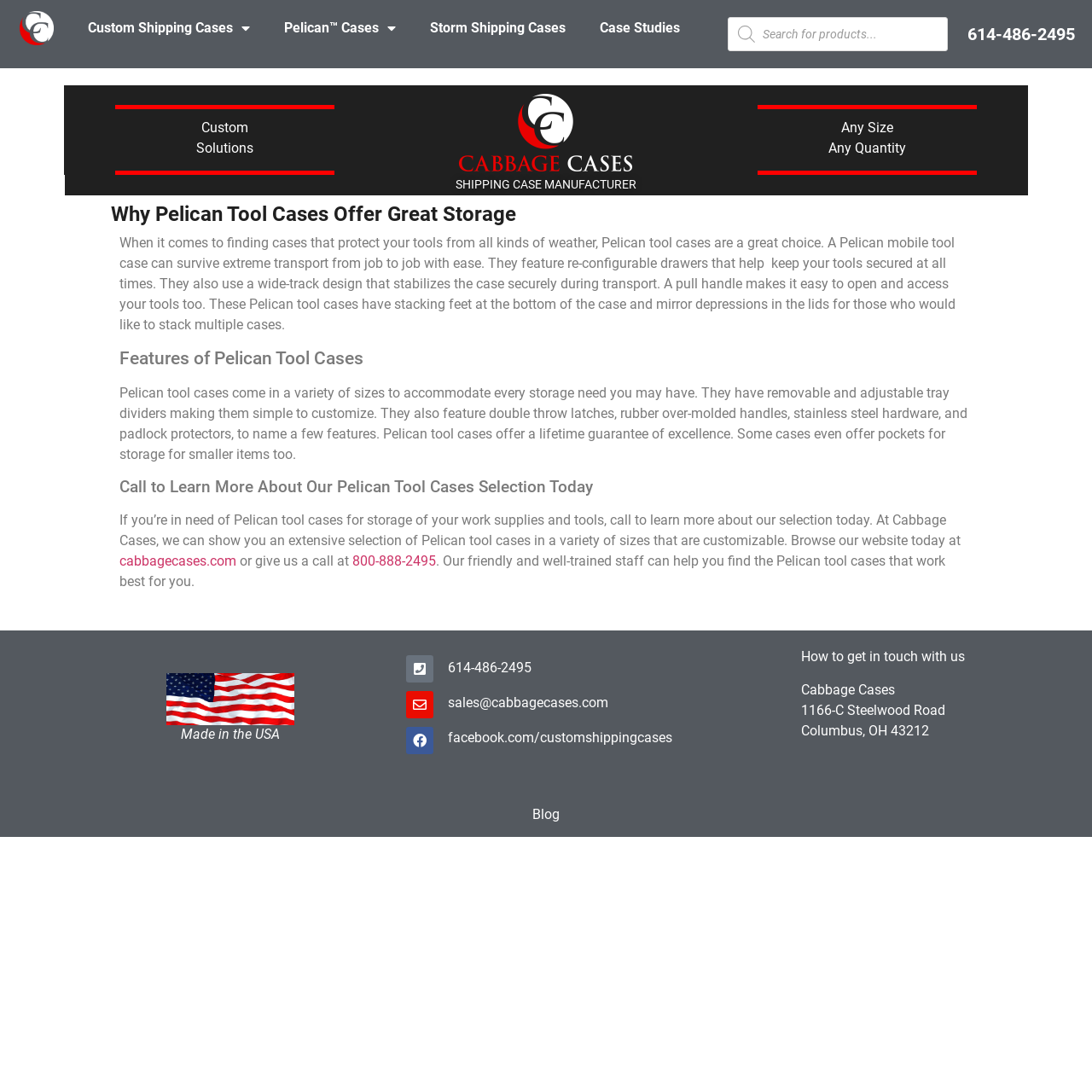Determine the bounding box coordinates of the area to click in order to meet this instruction: "Browse the website".

[0.109, 0.506, 0.216, 0.521]